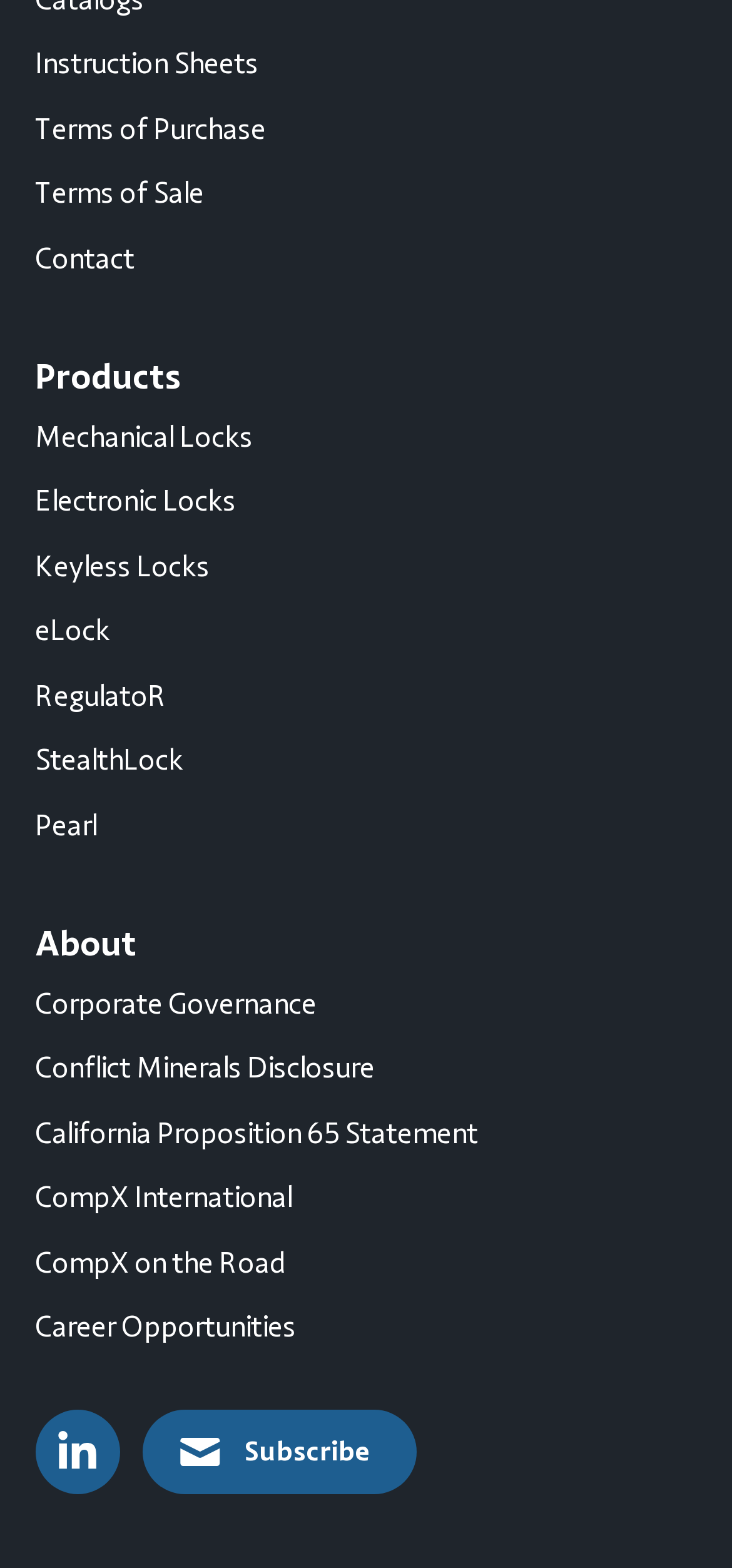Please give a short response to the question using one word or a phrase:
How many types of locks are listed on the webpage?

4